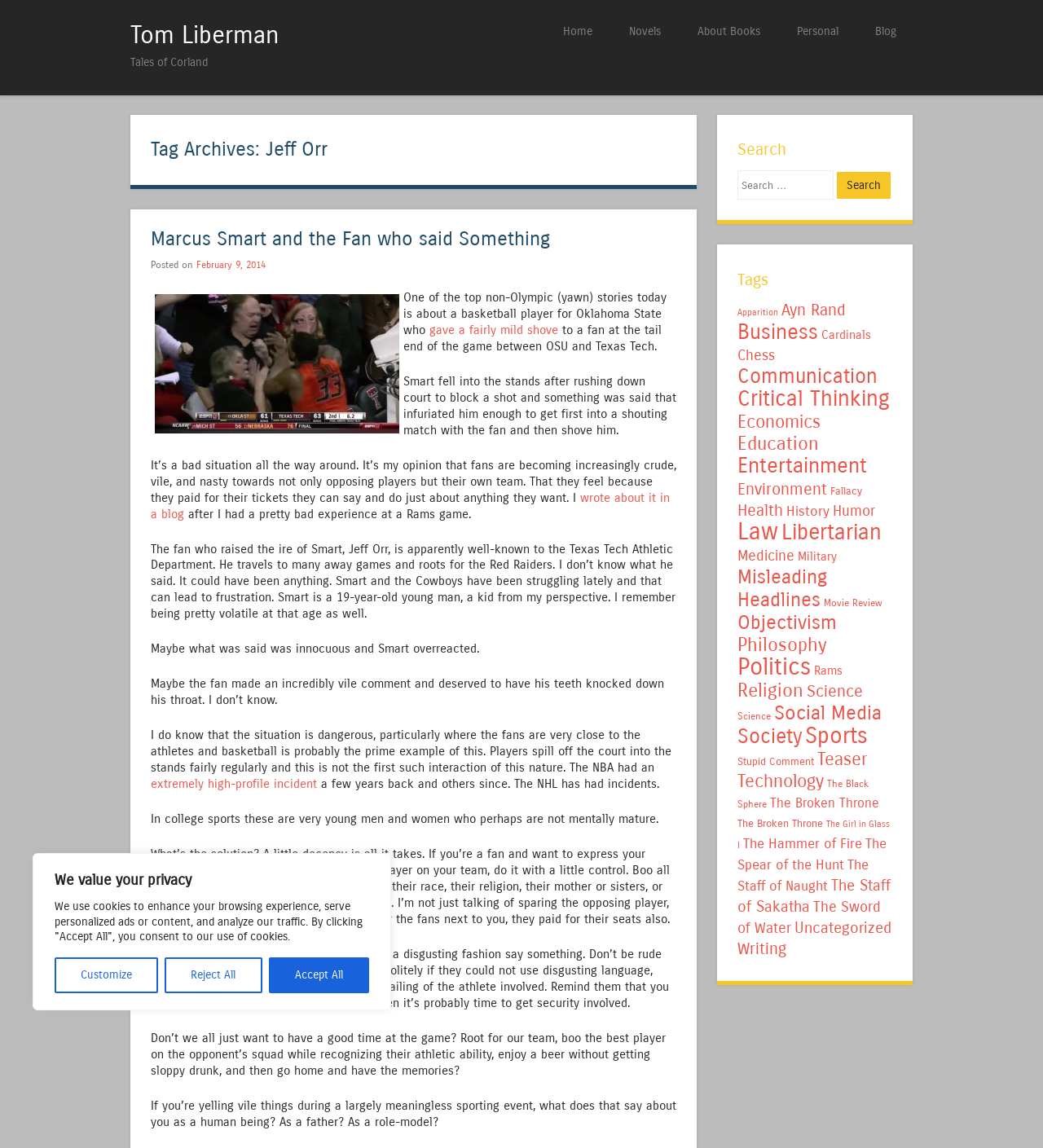Use the details in the image to answer the question thoroughly: 
What is the name of the person mentioned in the heading?

I found the heading 'Tom Liberman' at the top of the webpage, which suggests that Tom Liberman is a person mentioned in the webpage.